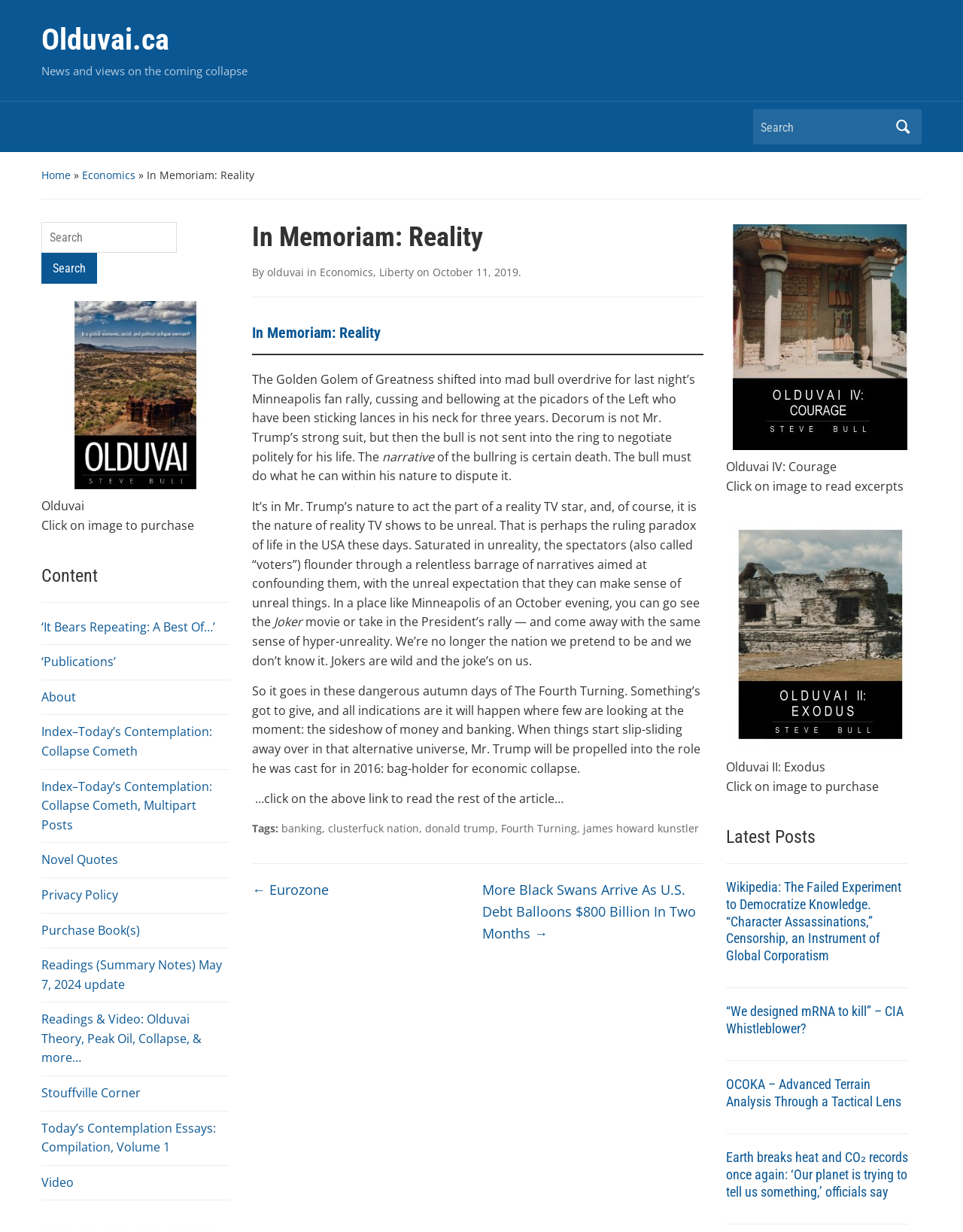What is the topic of the article 'In Memoriam: Reality'?
Answer briefly with a single word or phrase based on the image.

Donald Trump and economic collapse